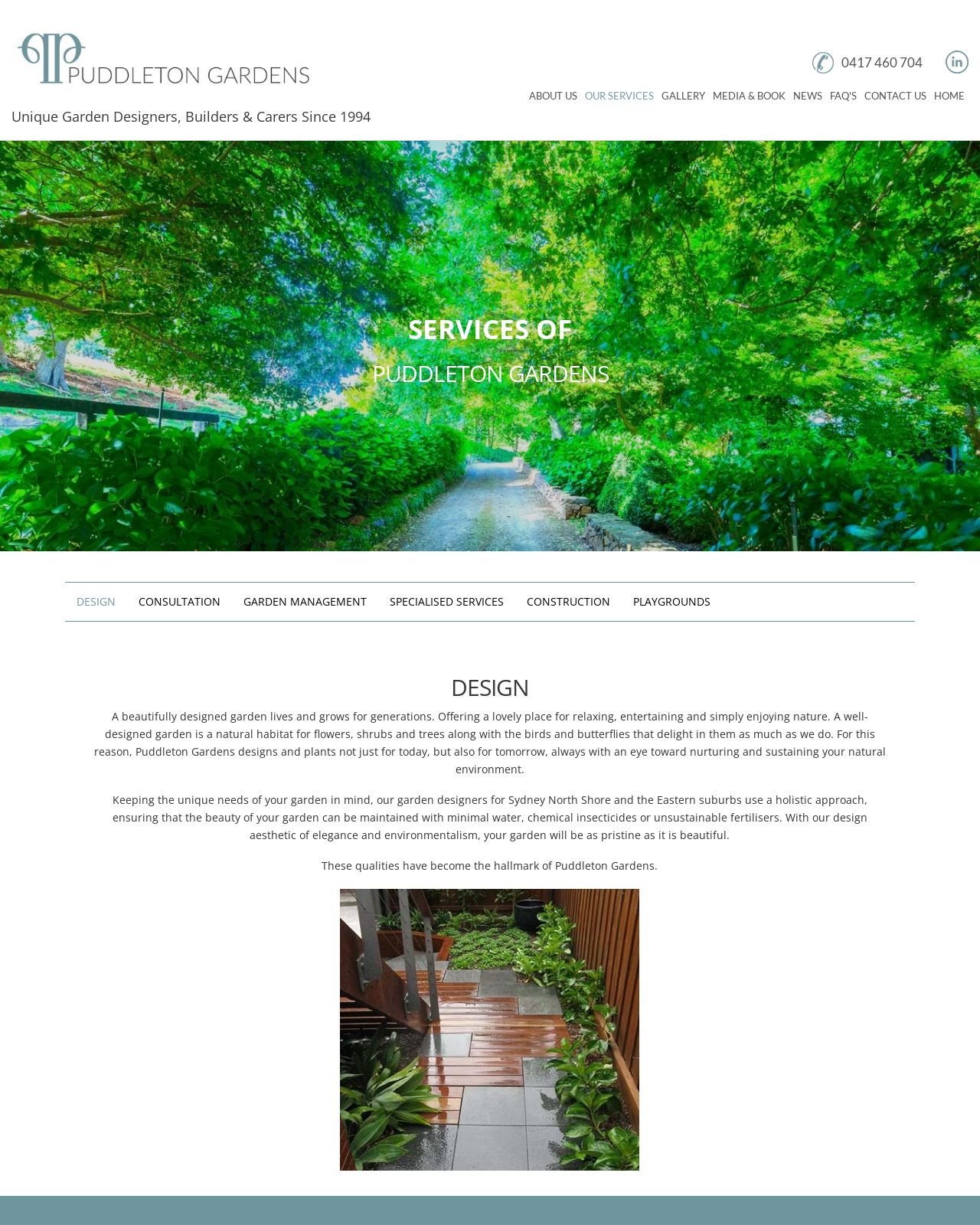Find the bounding box coordinates of the element I should click to carry out the following instruction: "Call '0417 460 704'".

[0.859, 0.045, 0.941, 0.058]